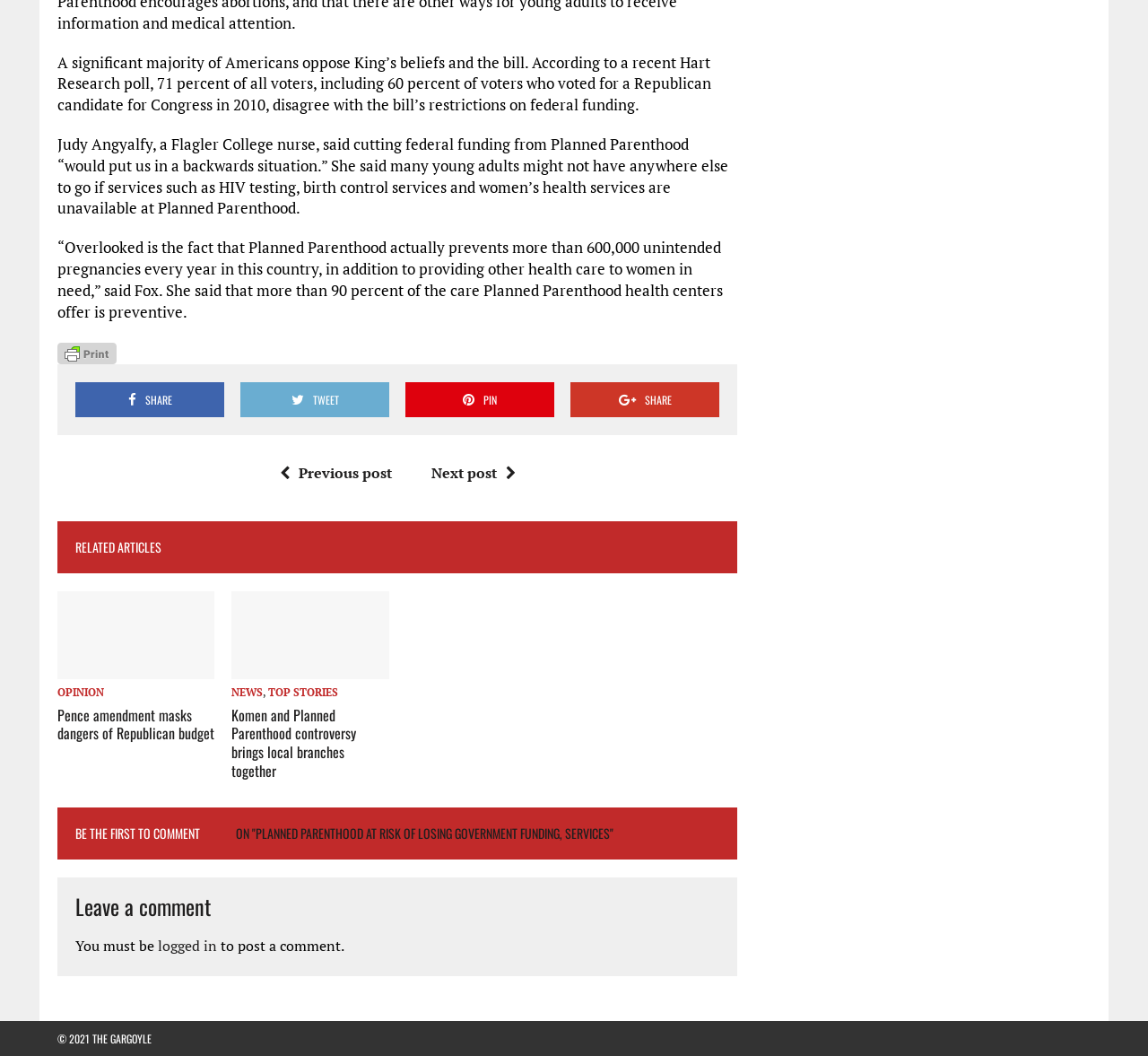Extract the bounding box coordinates for the described element: "title="Printer Friendly, PDF & Email"". The coordinates should be represented as four float numbers between 0 and 1: [left, top, right, bottom].

[0.05, 0.325, 0.102, 0.341]